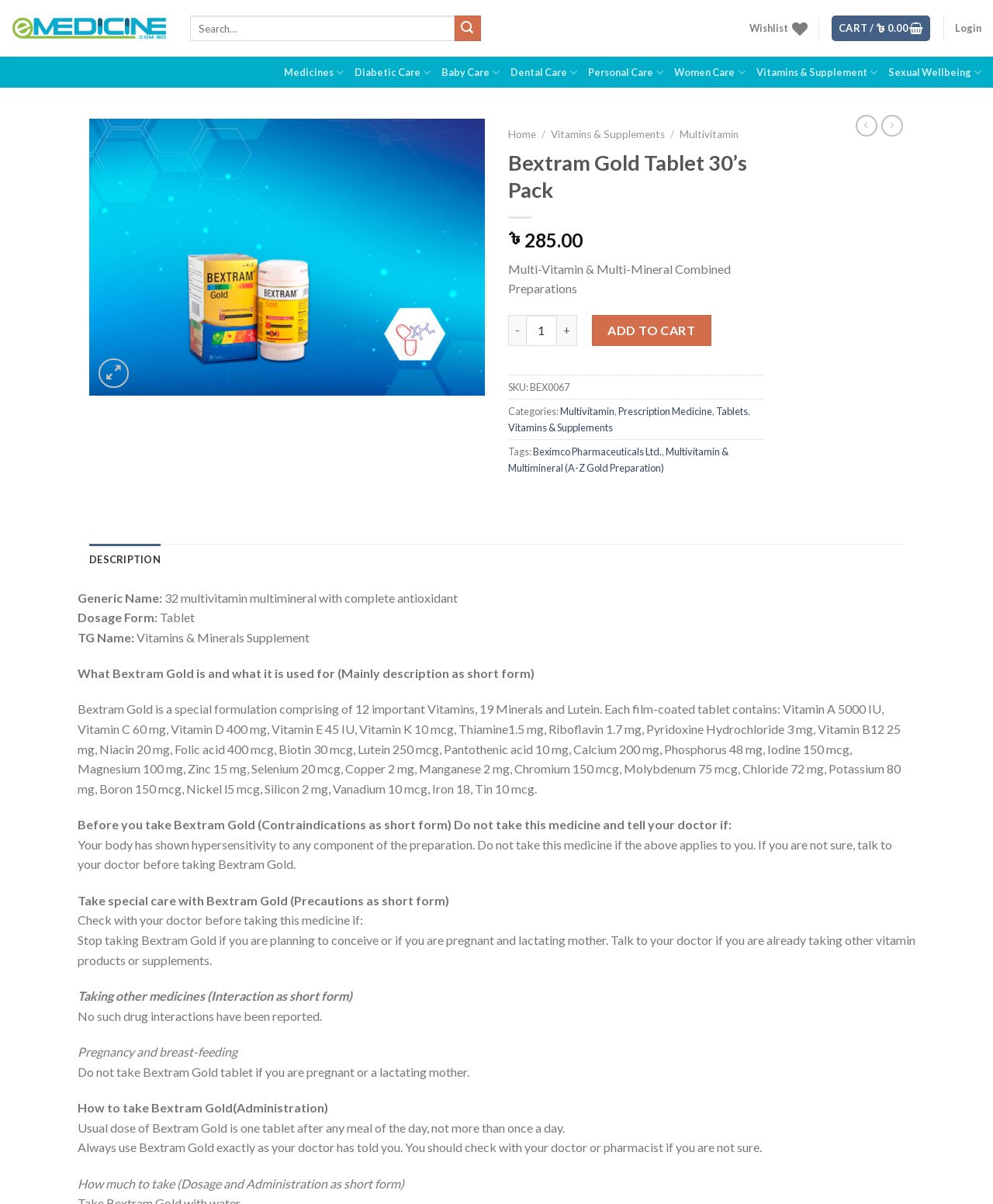Show the bounding box coordinates of the region that should be clicked to follow the instruction: "Go to top of the page."

[0.953, 0.794, 0.983, 0.819]